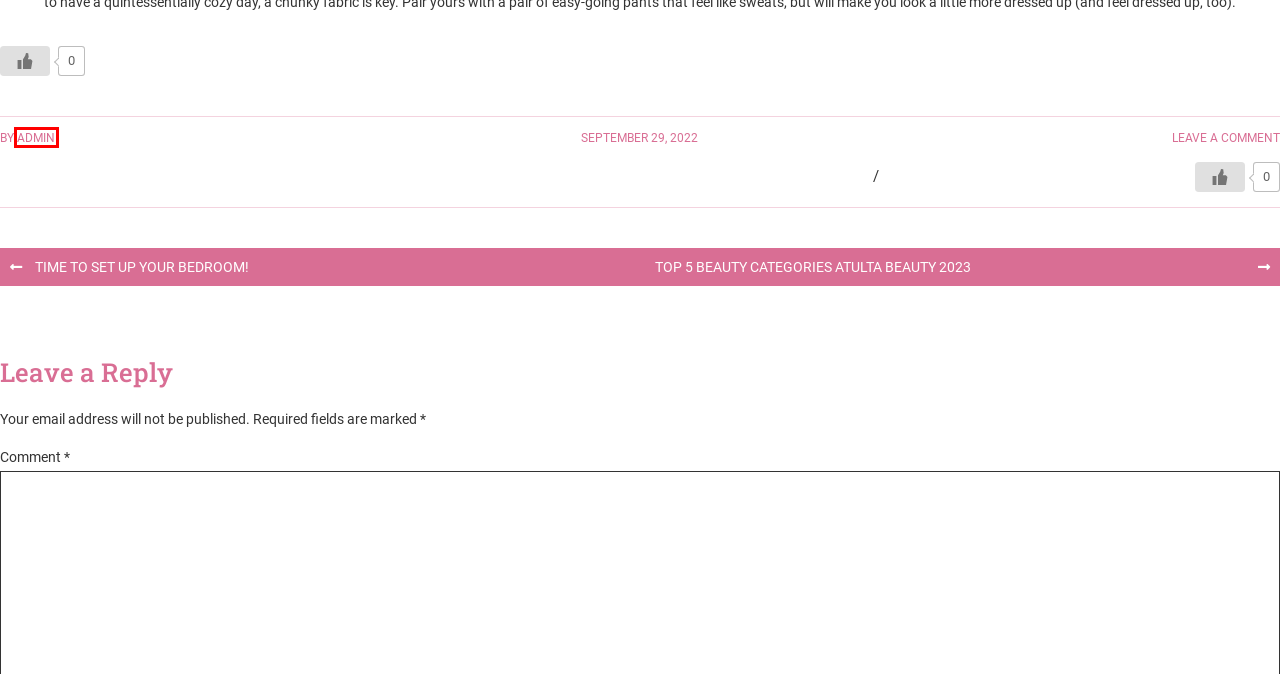Examine the webpage screenshot and identify the UI element enclosed in the red bounding box. Pick the webpage description that most accurately matches the new webpage after clicking the selected element. Here are the candidates:
A. Apply Manicure for Clean Results To Your Makeup
B. September 29, 2022
C. admin
D. TIME TO SET UP YOUR BEDROOM!
E. TOP 5 BEAUTY CATEGORIES ATULTA BEAUTY 2023
F. LIFE STYLE
G. HOME DECOR
H. BEAUTY

C